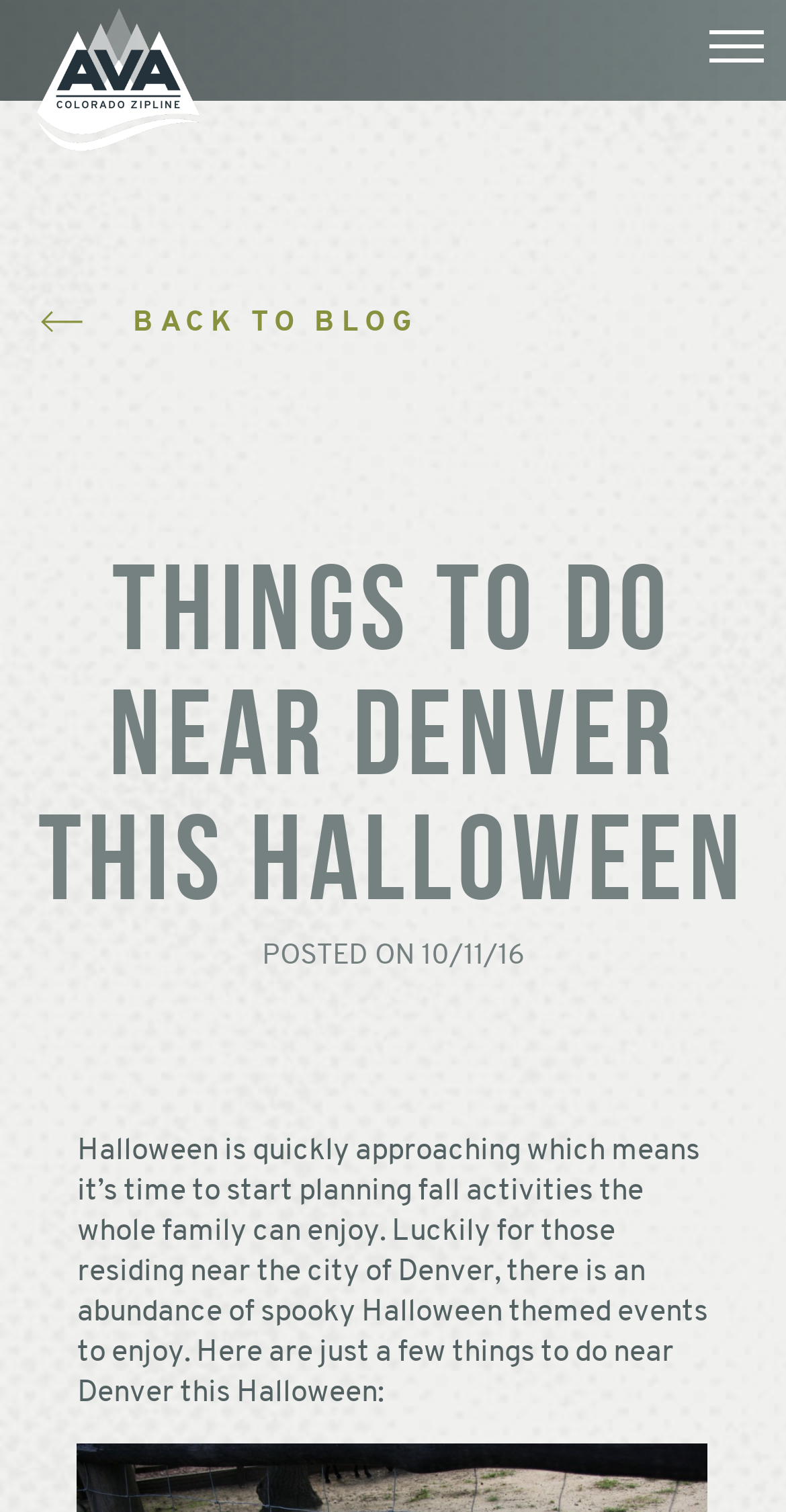Construct a thorough caption encompassing all aspects of the webpage.

The webpage is about Halloween-themed events near Denver, Colorado. At the top left corner, there is a link to "Colorado Zipline" accompanied by an image with the same name. On the top right corner, there is a button with no text. Below the button, there is a link to "BACK TO BLOG" which is positioned horizontally across the page. 

Below the "BACK TO BLOG" link, there is a heading that reads "THINGS TO DO NEAR DENVER THIS HALLOWEEN" in a larger font size. Underneath the heading, there is a text that indicates the post date, "POSTED ON 10/11/16". 

The main content of the webpage starts with a paragraph that explains the abundance of spooky Halloween-themed events near Denver and introduces a few things to do near Denver during Halloween. The text is positioned in the middle of the page, spanning about two-thirds of the page width.